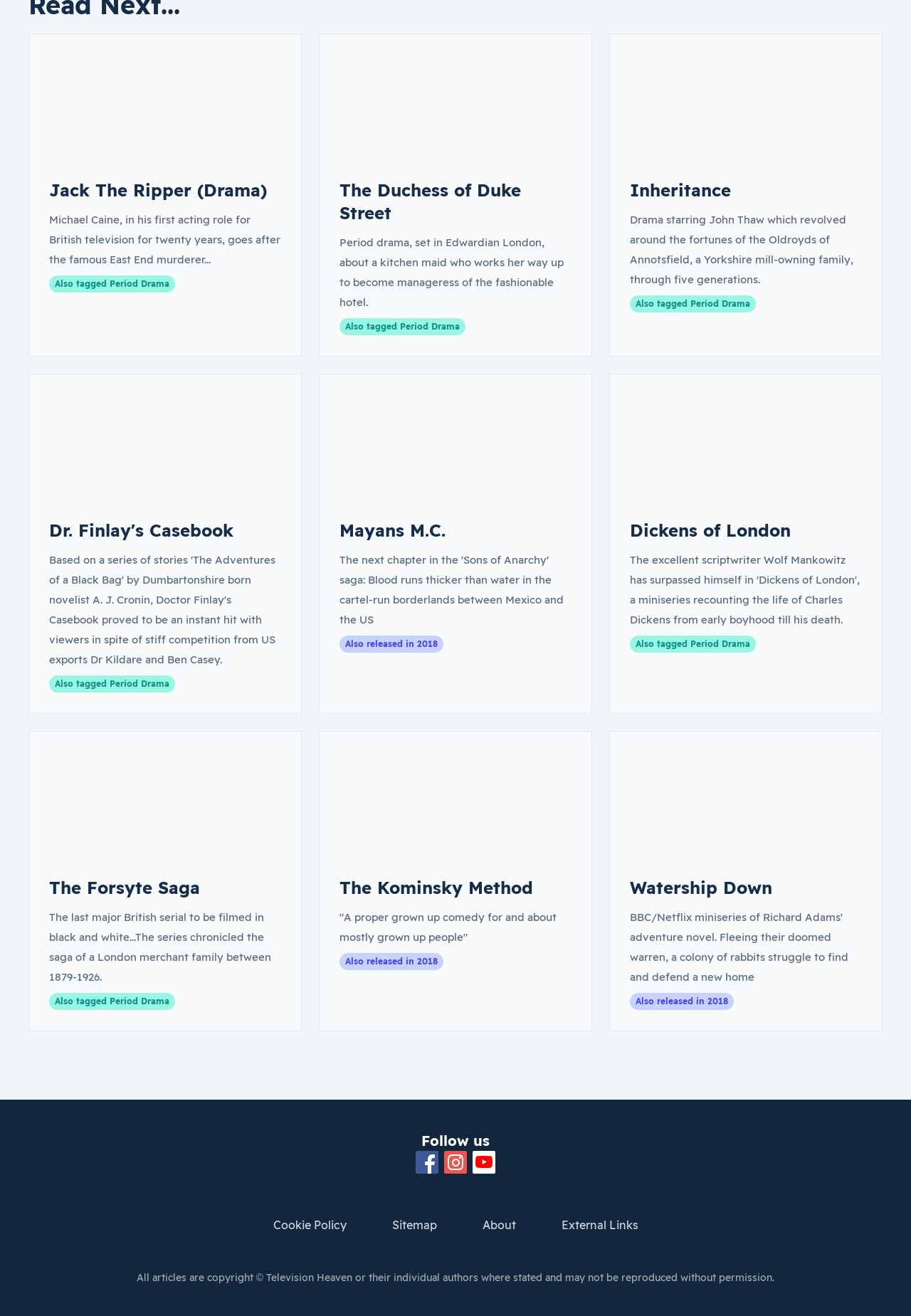Where can I find the link to the Facebook page?
Refer to the image and give a detailed answer to the query.

The link to the Facebook page is located at the bottom-left of the webpage, under the 'Follow us' heading, and is indicated by the image of a Facebook logo.